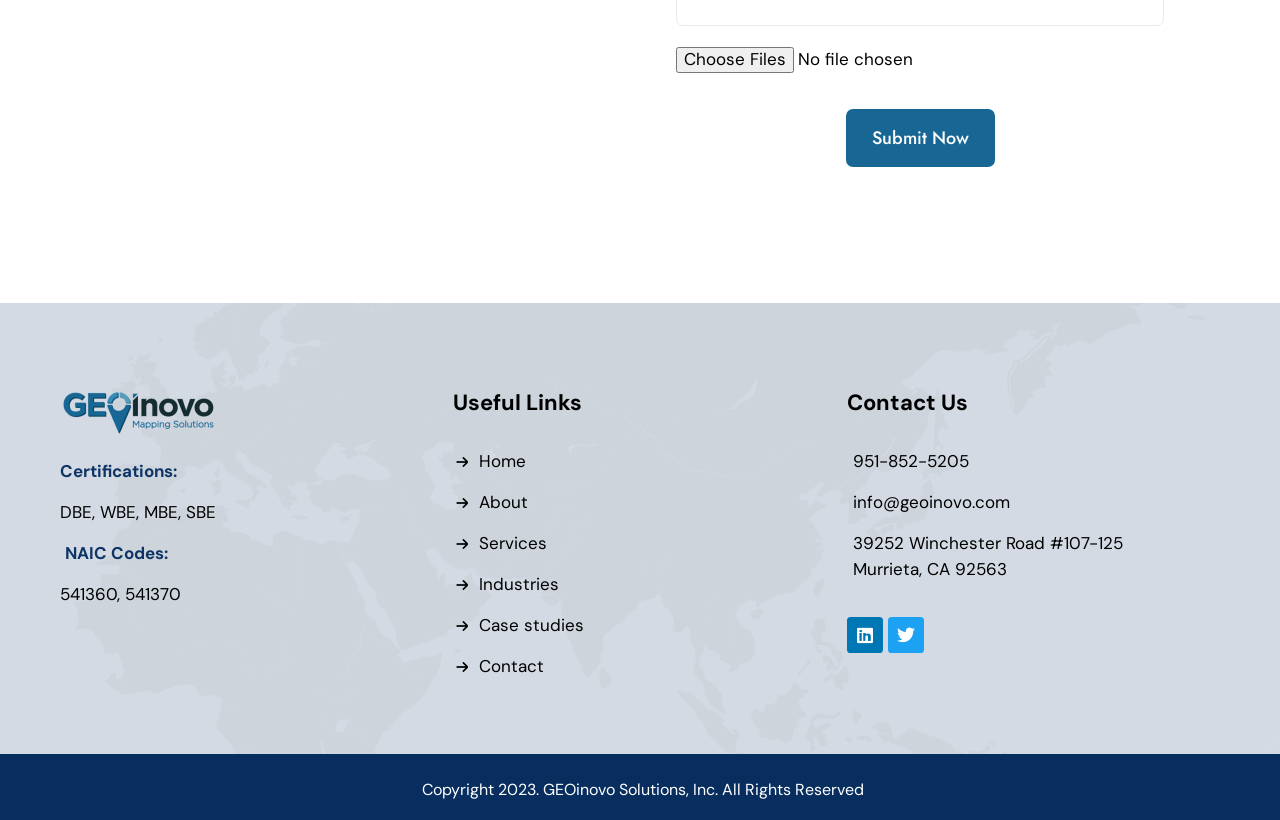Could you locate the bounding box coordinates for the section that should be clicked to accomplish this task: "Contact us via phone".

[0.666, 0.546, 0.757, 0.577]